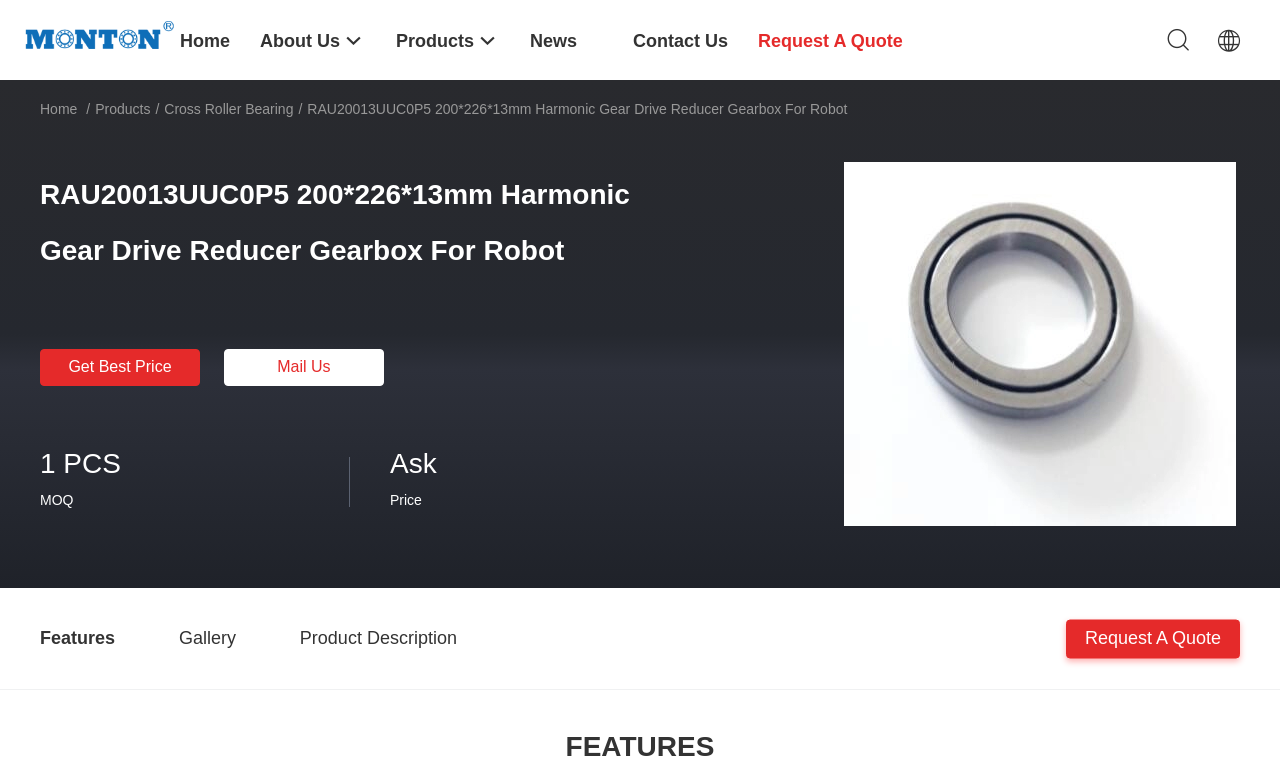Could you locate the bounding box coordinates for the section that should be clicked to accomplish this task: "Go to the home page".

[0.141, 0.0, 0.18, 0.103]